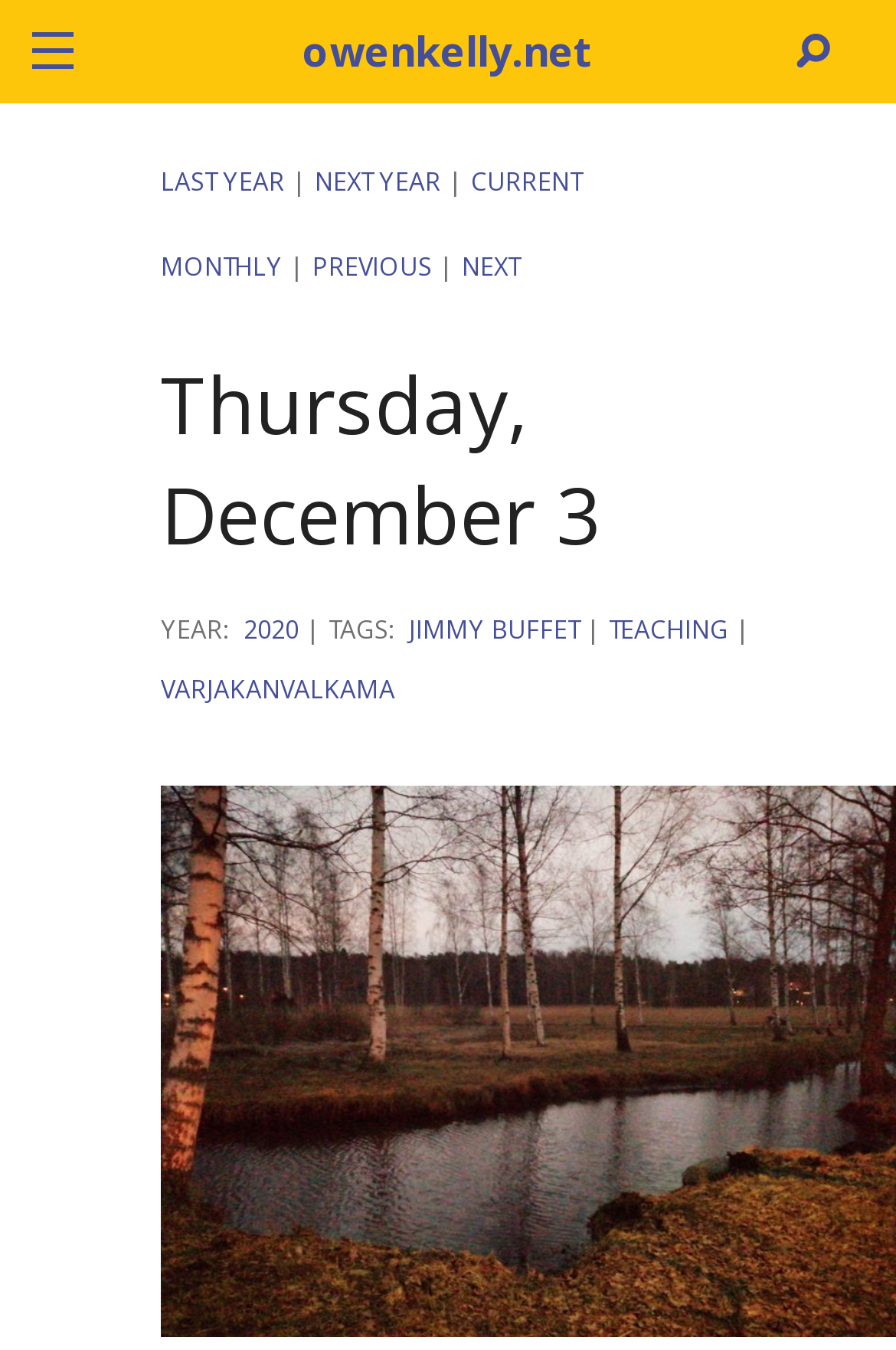Give the bounding box coordinates for the element described by: "Become A Member".

None